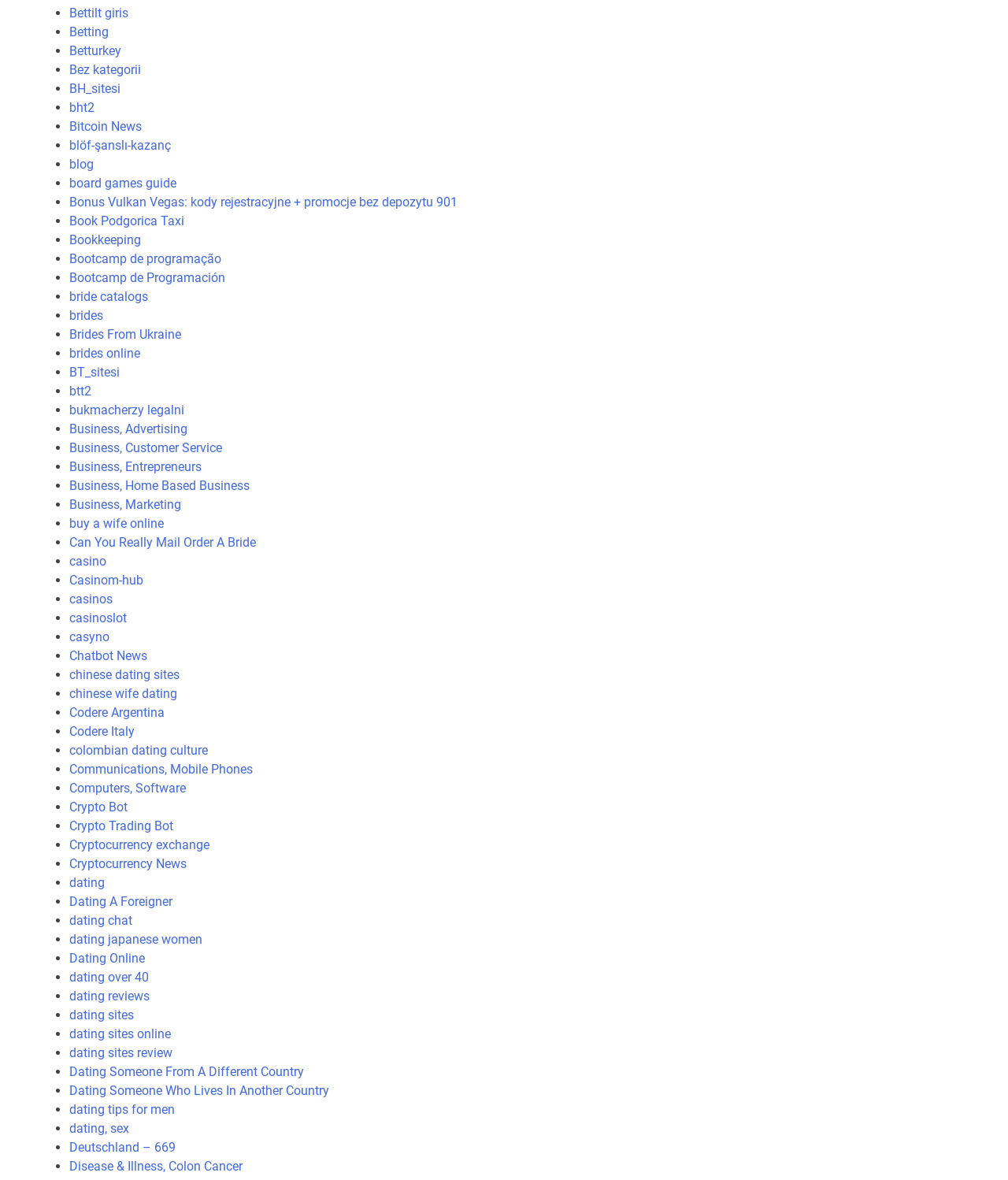Locate the bounding box coordinates of the element's region that should be clicked to carry out the following instruction: "Learn about 'Bootcamp de programação'". The coordinates need to be four float numbers between 0 and 1, i.e., [left, top, right, bottom].

[0.069, 0.213, 0.22, 0.226]